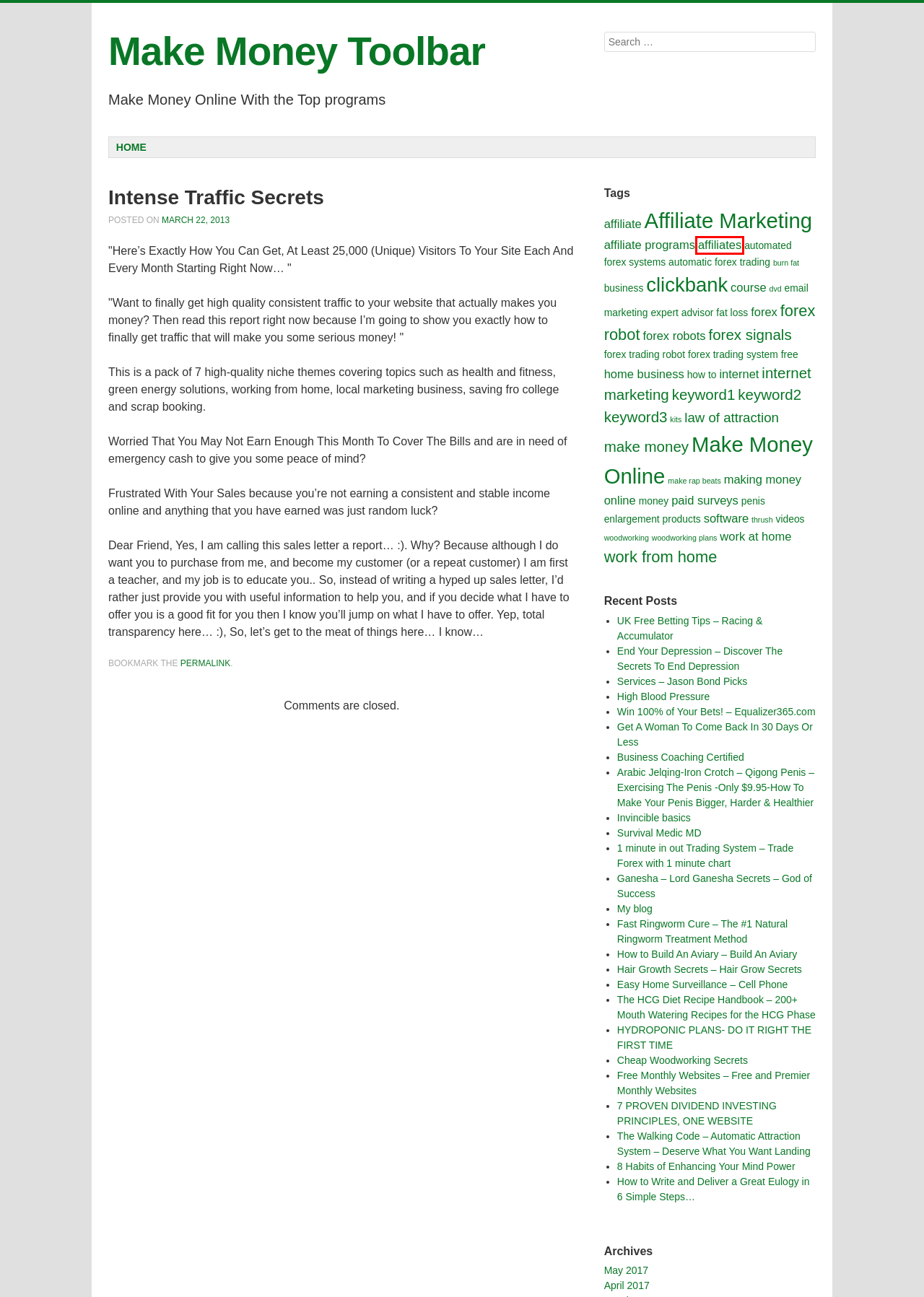Given a screenshot of a webpage with a red bounding box around an element, choose the most appropriate webpage description for the new page displayed after clicking the element within the bounding box. Here are the candidates:
A. software Archives - Make Money Toolbar
B. Fast Ringworm Cure - The #1 Natural Ringworm Treatment Method - Make Money Toolbar
C. woodworking plans Archives - Make Money Toolbar
D. affiliates Archives - Make Money Toolbar
E. internet Archives - Make Money Toolbar
F. 7 PROVEN DIVIDEND INVESTING PRINCIPLES, ONE WEBSITE - Make Money Toolbar
G. make money Archives - Make Money Toolbar
H. Cheap Woodworking Secrets - Make Money Toolbar

D